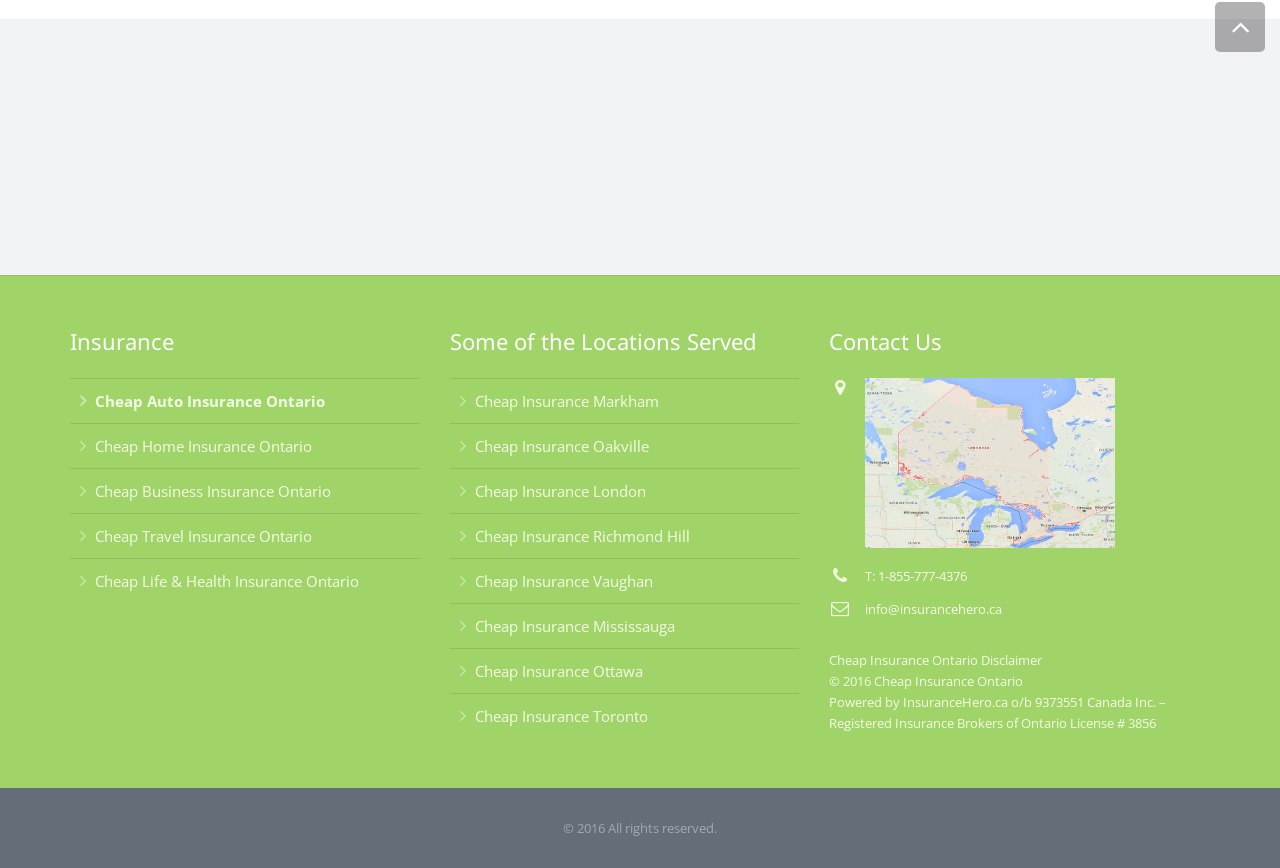Find the bounding box coordinates for the area you need to click to carry out the instruction: "Check disclaimer". The coordinates should be four float numbers between 0 and 1, indicated as [left, top, right, bottom].

[0.648, 0.75, 0.814, 0.771]